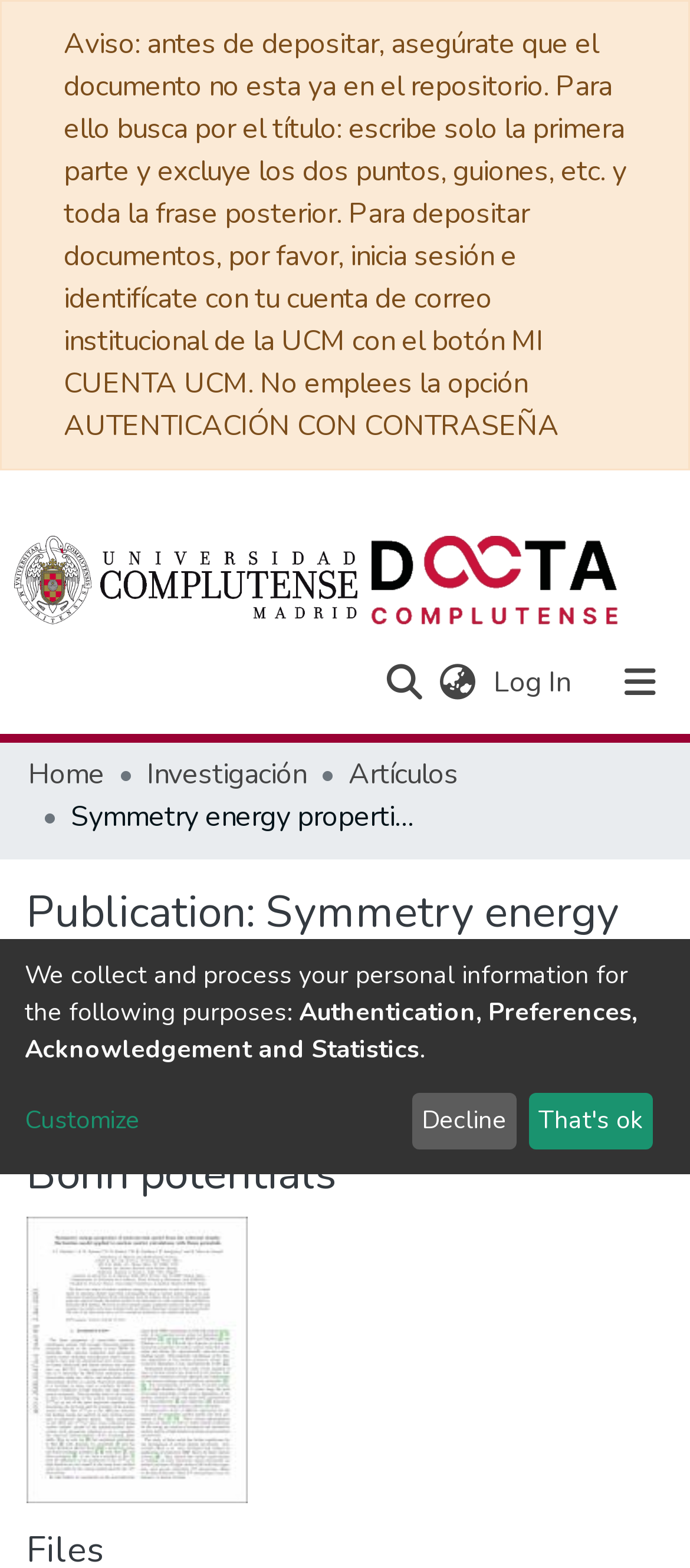Identify the bounding box for the UI element described as: "Help". The coordinates should be four float numbers between 0 and 1, i.e., [left, top, right, bottom].

[0.041, 0.603, 0.128, 0.648]